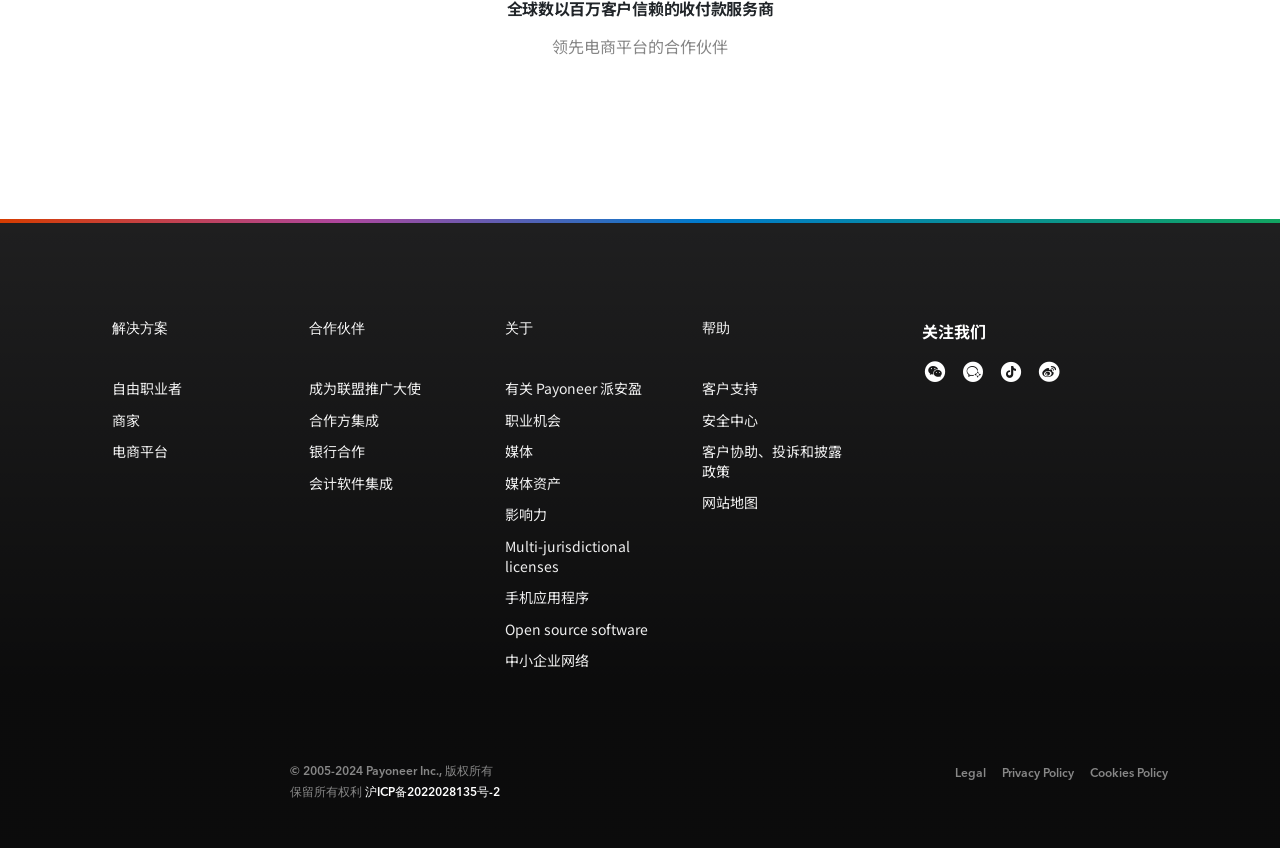Locate the bounding box coordinates of the clickable element to fulfill the following instruction: "Click the '自由职业者' link". Provide the coordinates as four float numbers between 0 and 1 in the format [left, top, right, bottom].

[0.088, 0.44, 0.202, 0.477]